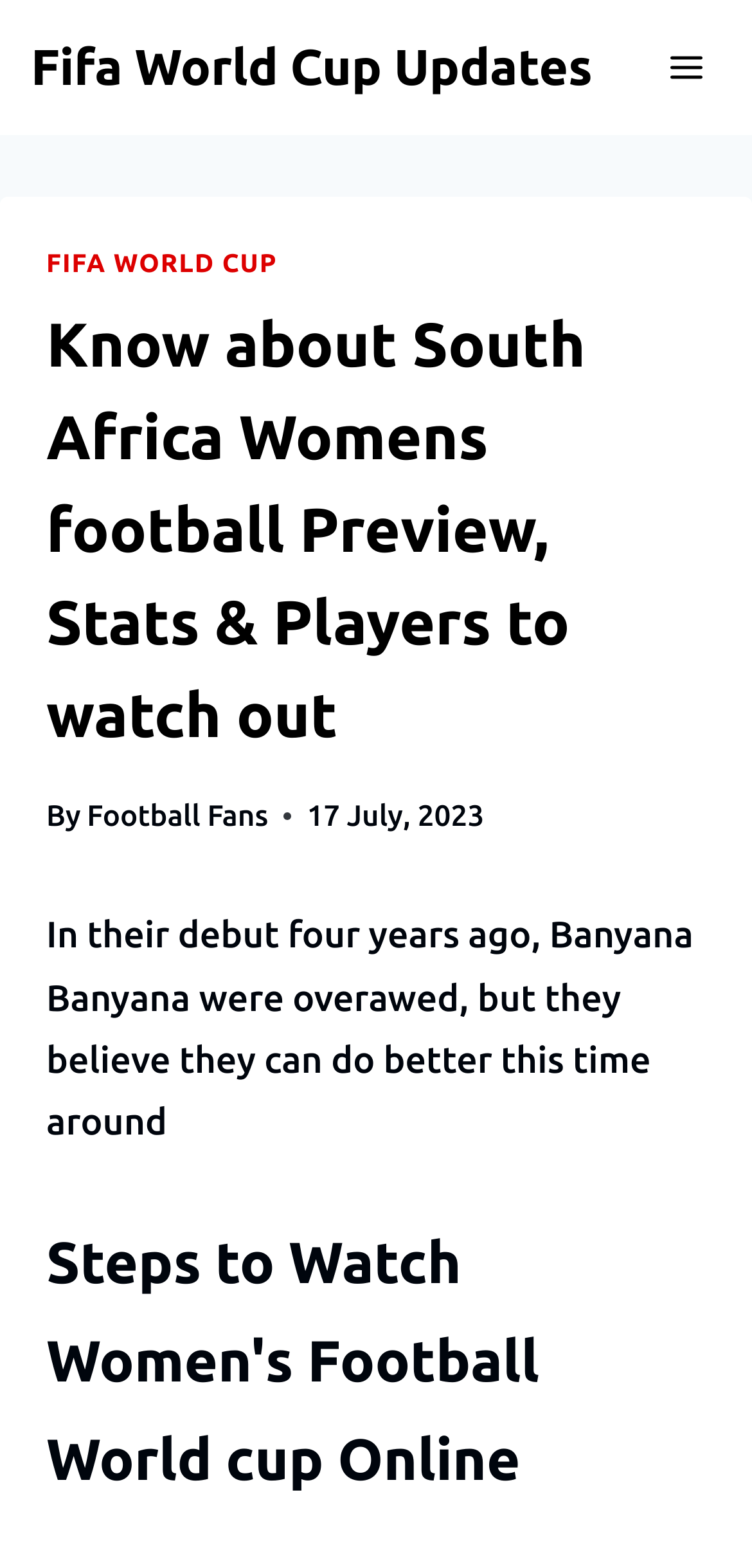Kindly respond to the following question with a single word or a brief phrase: 
What is the name of the South African women's football team?

Banyana Banyana